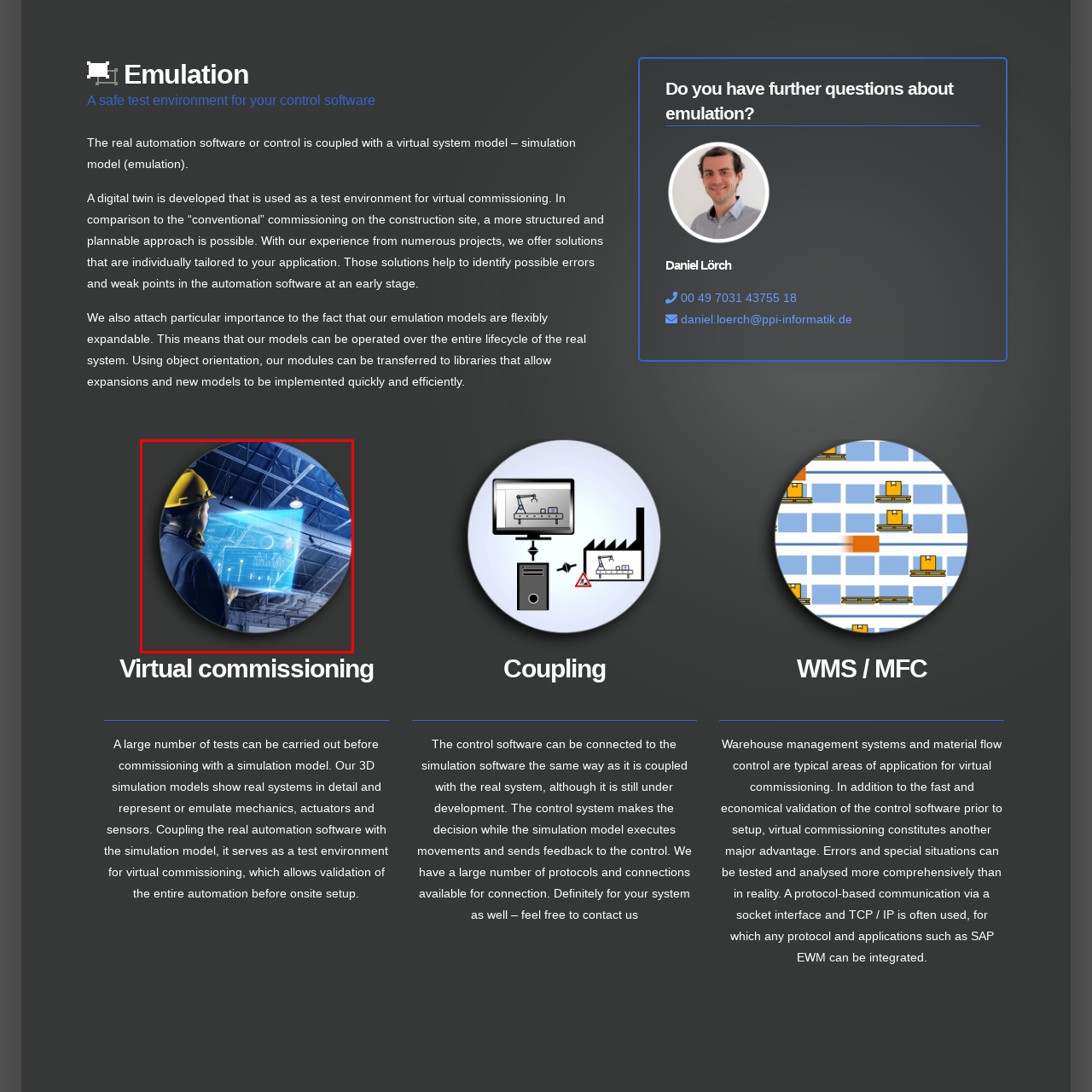What is the purpose of virtual commissioning?
Look at the image surrounded by the red border and respond with a one-word or short-phrase answer based on your observation.

Error prevention